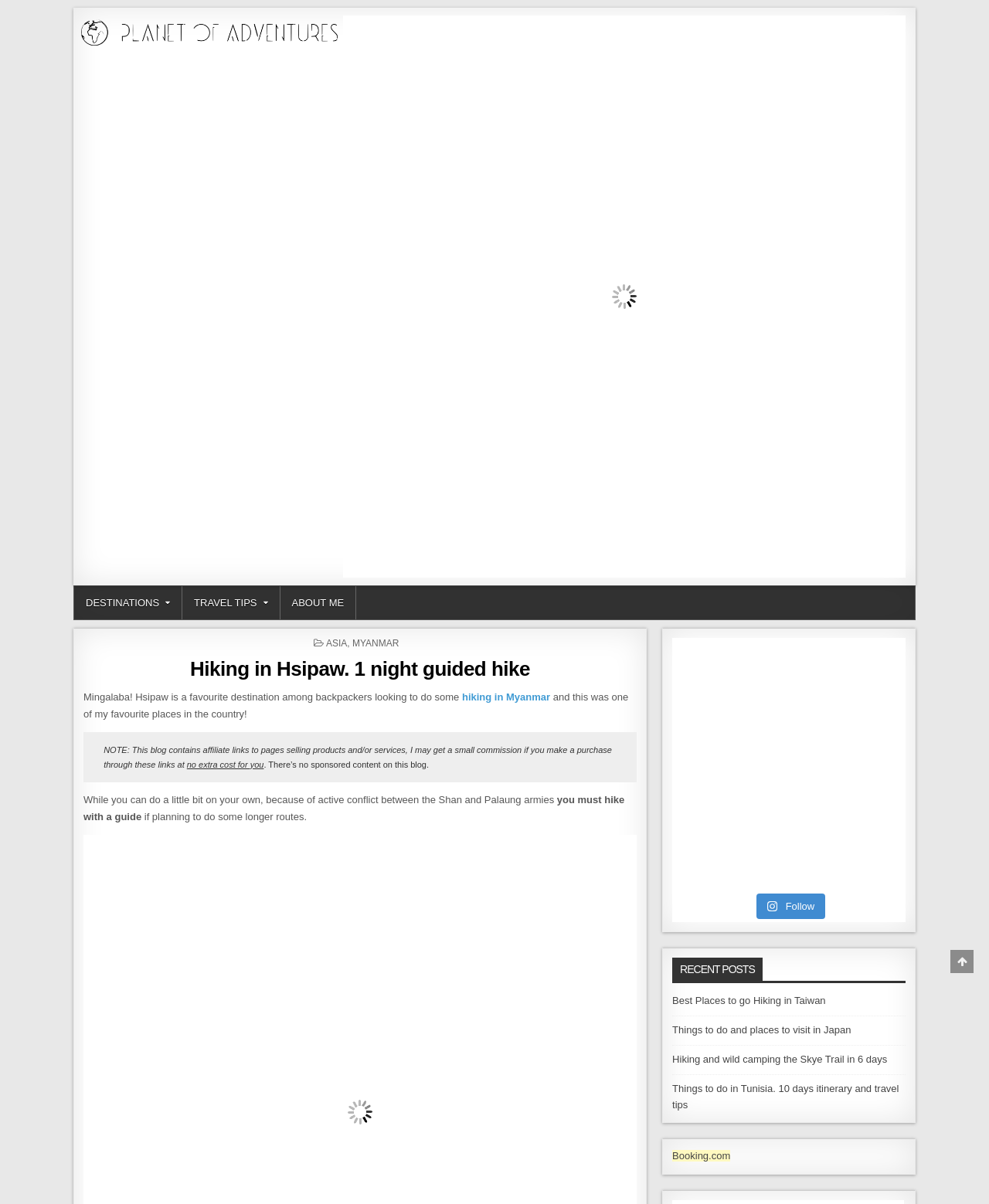What is the location of the 'Matanga Hill' mentioned on this webpage?
Refer to the image and answer the question using a single word or phrase.

Hampi